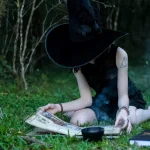Refer to the screenshot and answer the following question in detail:
What does the imagery evoke about witchcraft?

The imagery in the caption evokes a sense of curiosity about the nature of witchcraft, particularly in relation to strength spells, suggesting a journey into personal empowerment and fortitude through magical means, which implies that the image is meant to inspire curiosity and exploration of the mystical arts.